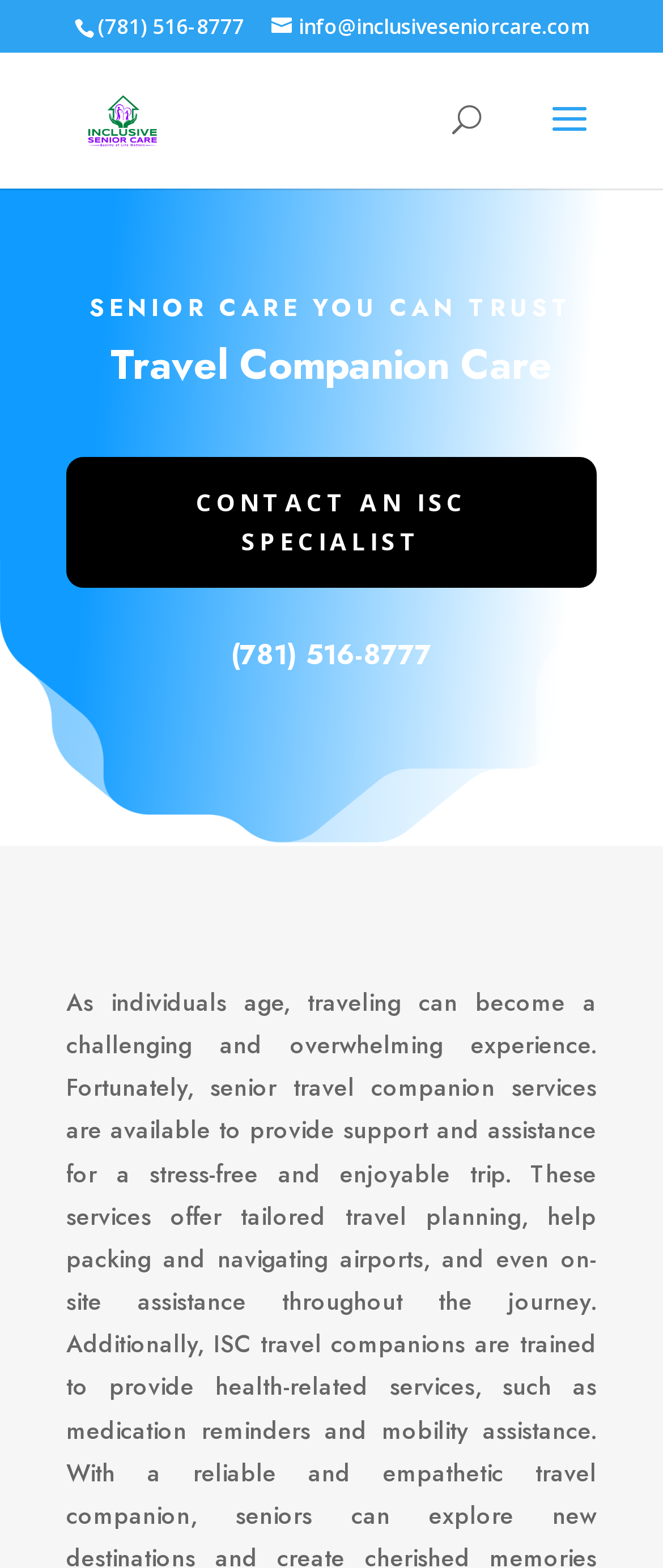Identify the bounding box of the UI element described as follows: "News". Provide the coordinates as four float numbers in the range of 0 to 1 [left, top, right, bottom].

None